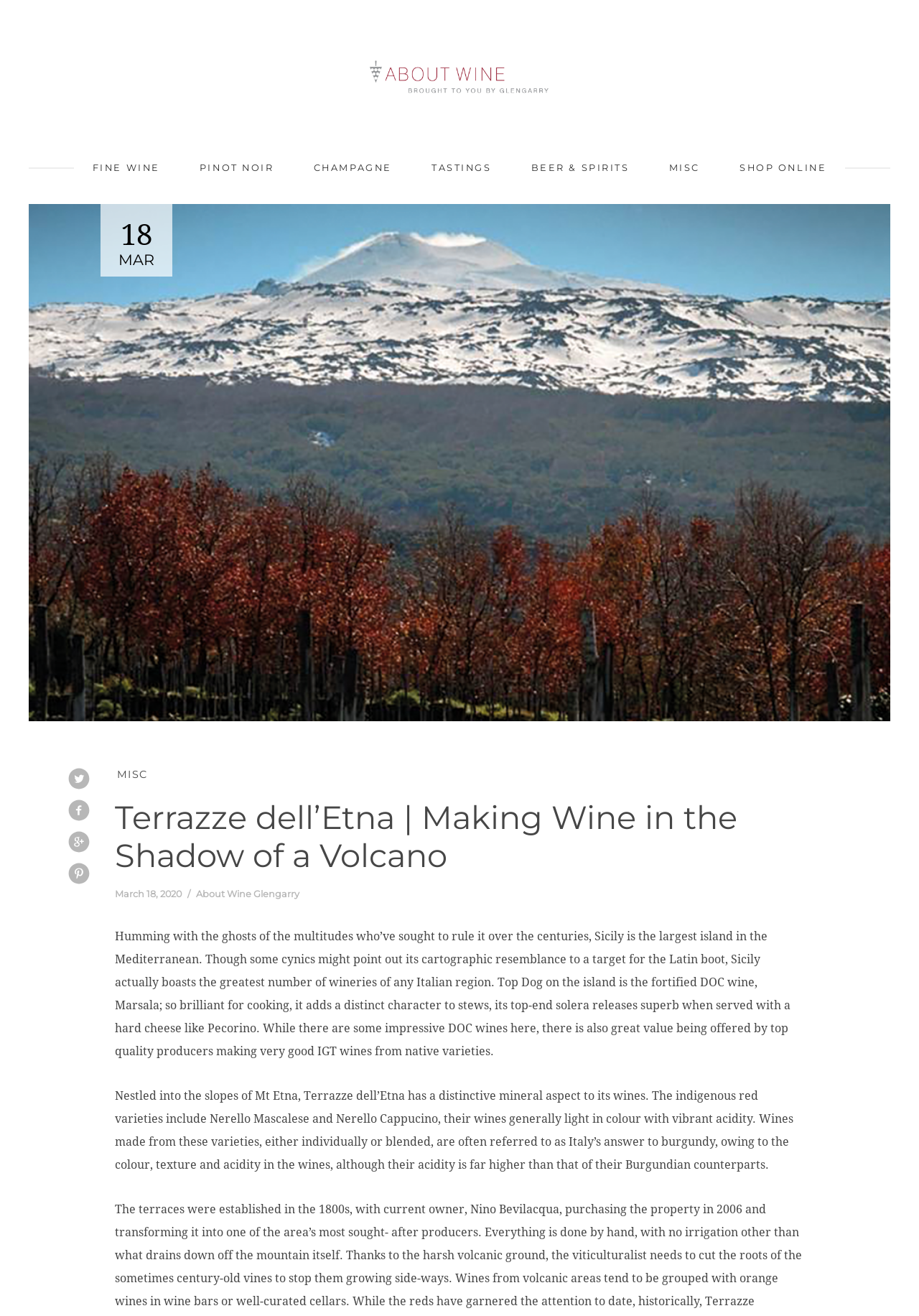Give a short answer using one word or phrase for the question:
What type of wine is Marsala?

Fortified DOC wine